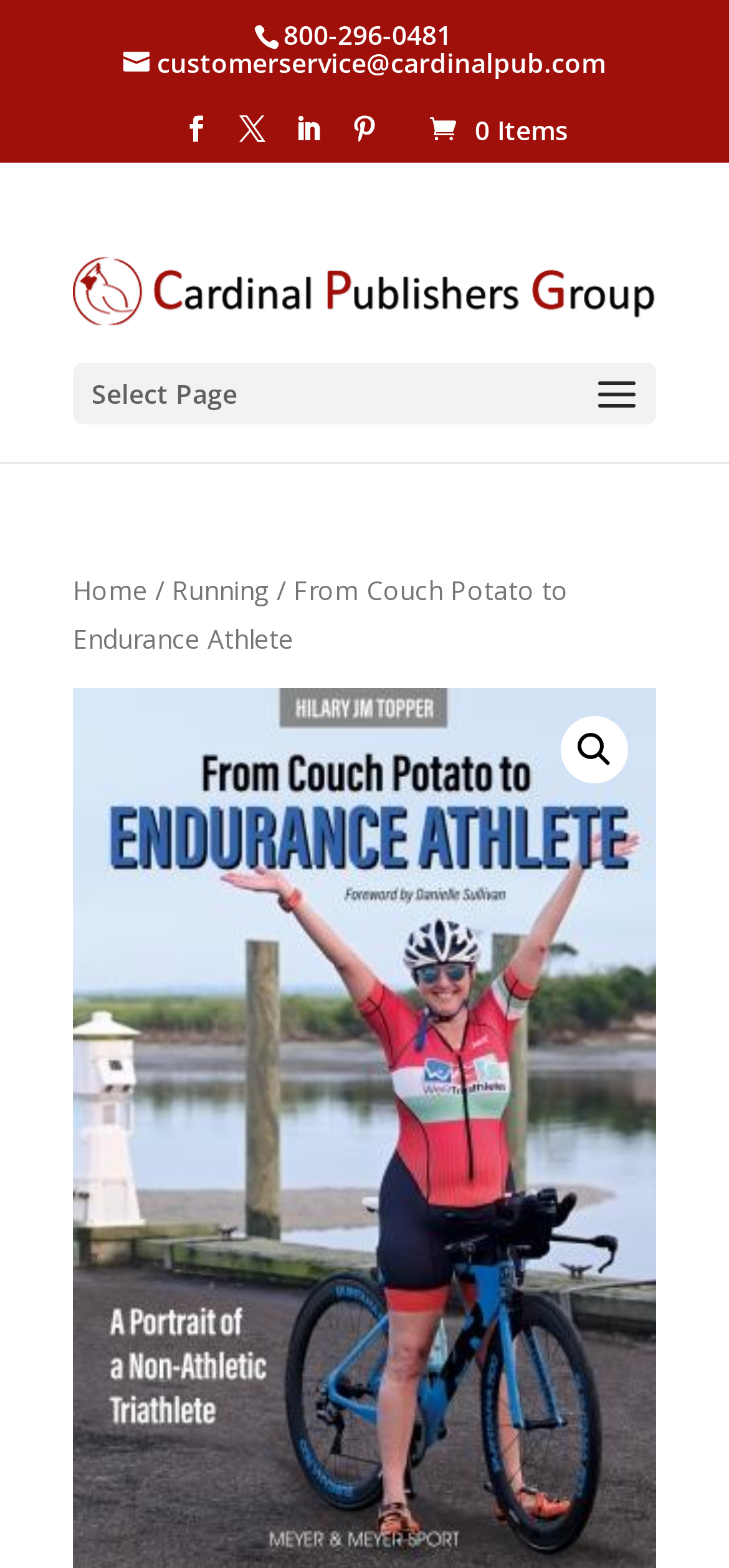Based on the element description: "Home", identify the bounding box coordinates for this UI element. The coordinates must be four float numbers between 0 and 1, listed as [left, top, right, bottom].

[0.1, 0.365, 0.203, 0.388]